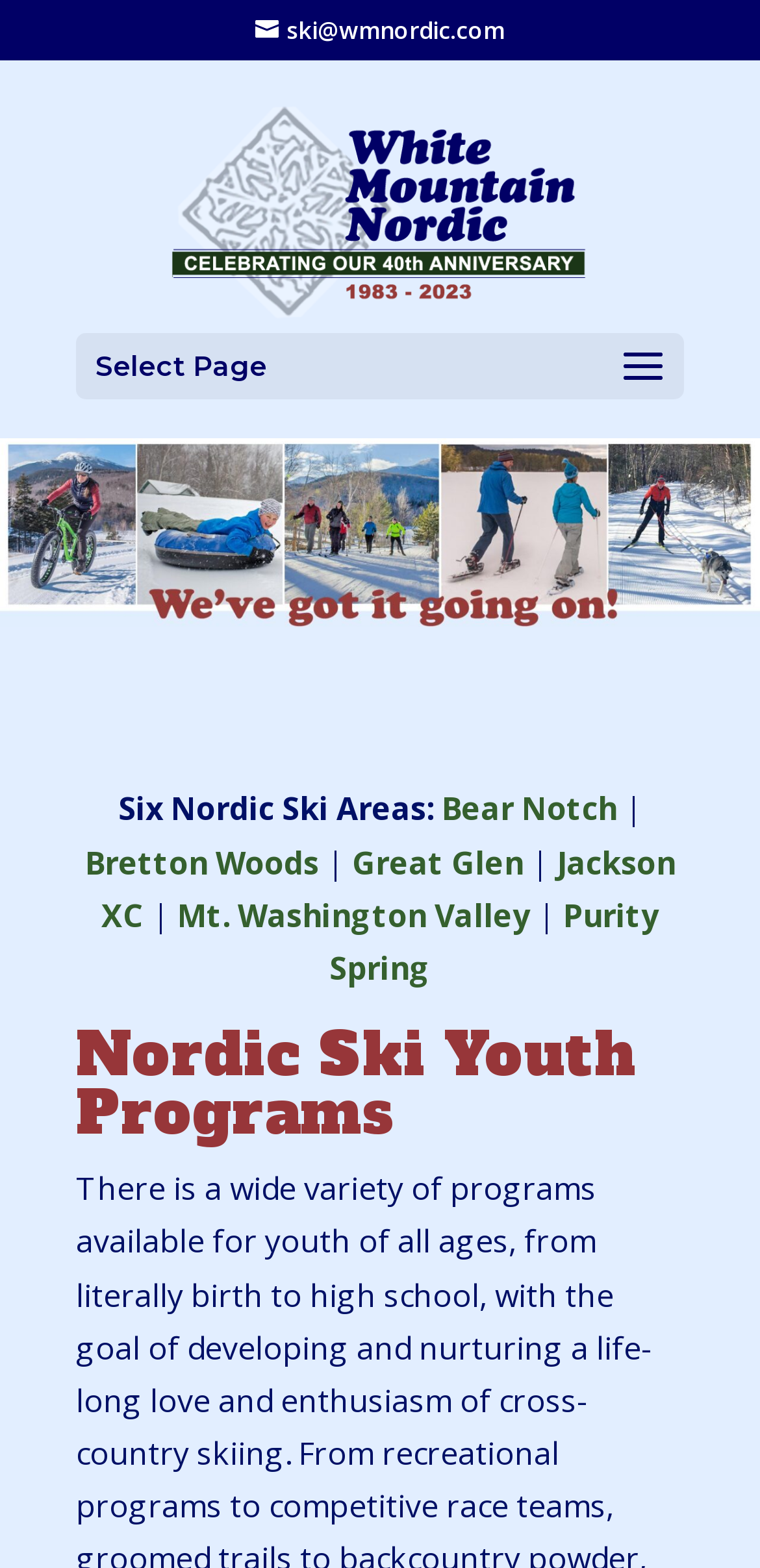How many Nordic ski areas are listed?
Please give a detailed and thorough answer to the question, covering all relevant points.

I counted the number of links listed under 'Six Nordic Ski Areas:' and found six links: Bear Notch, Bretton Woods, Great Glen, Jackson XC, Mt. Washington Valley, and Purity Spring.